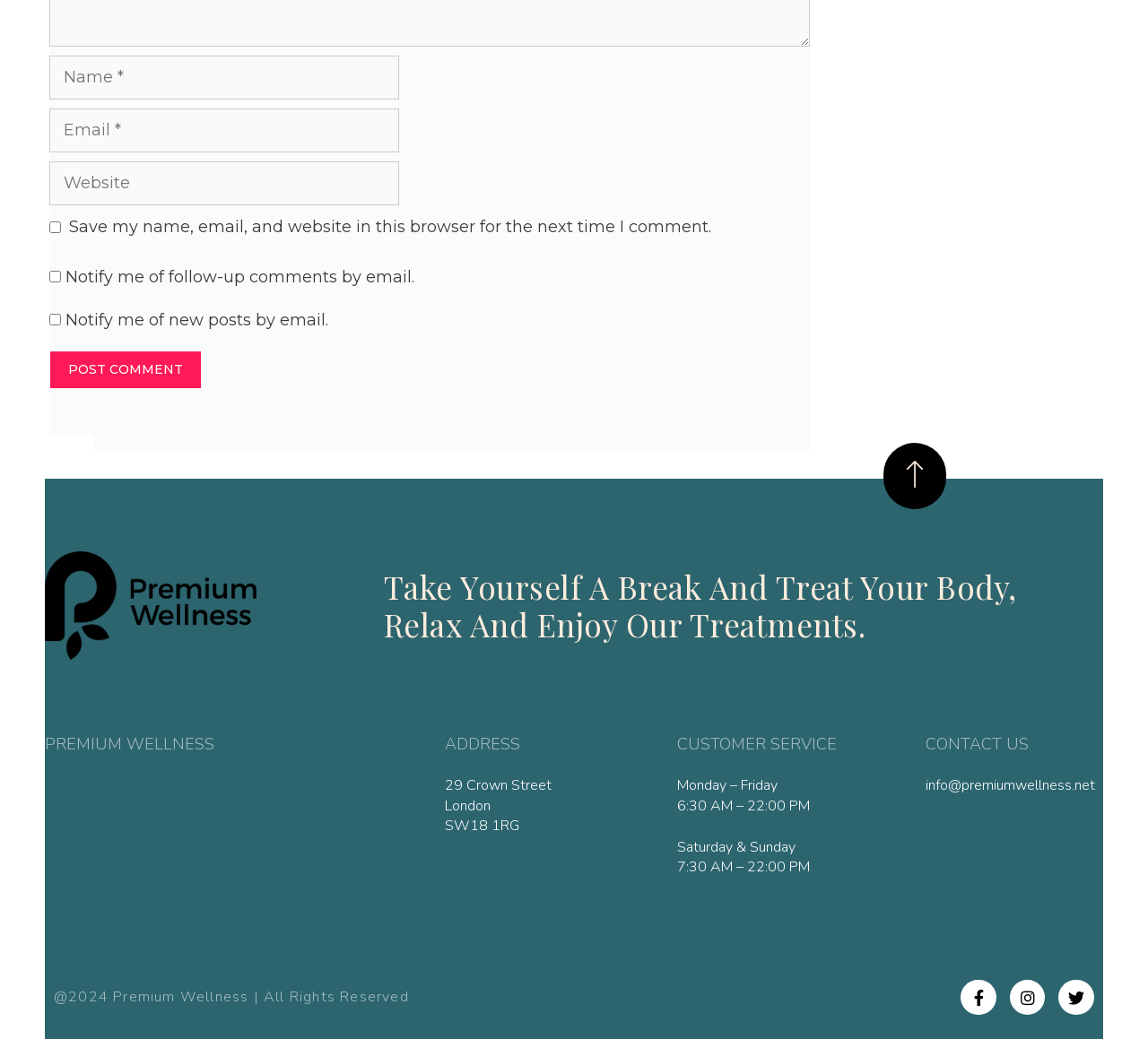Please provide a brief answer to the following inquiry using a single word or phrase:
How can I contact the company?

info@premiumwellness.net